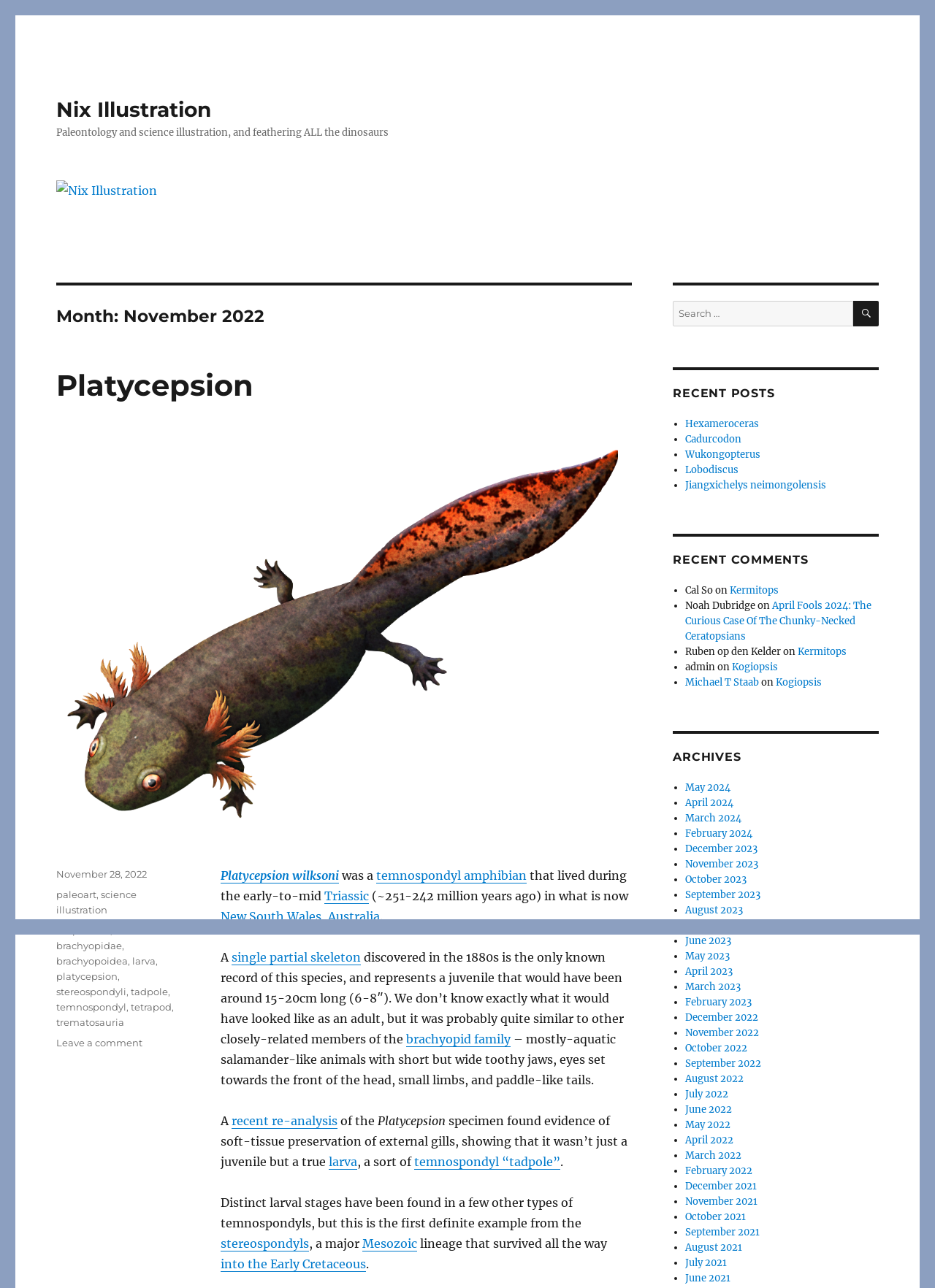Based on the image, provide a detailed and complete answer to the question: 
What is the name of the species described in the article?

The heading 'Platycepsion' and the repeated mentions of 'Platycepsion' throughout the article suggest that the species being described is Platycepsion.